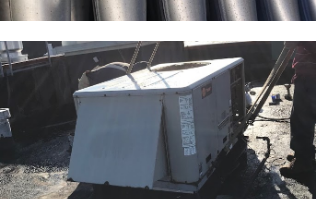Using the image as a reference, answer the following question in as much detail as possible:
What type of building is in the background?

The pipes or other roofing structures visible in the background of the image indicate that the setting is a commercial building environment, which is consistent with the type of unit being maintained.